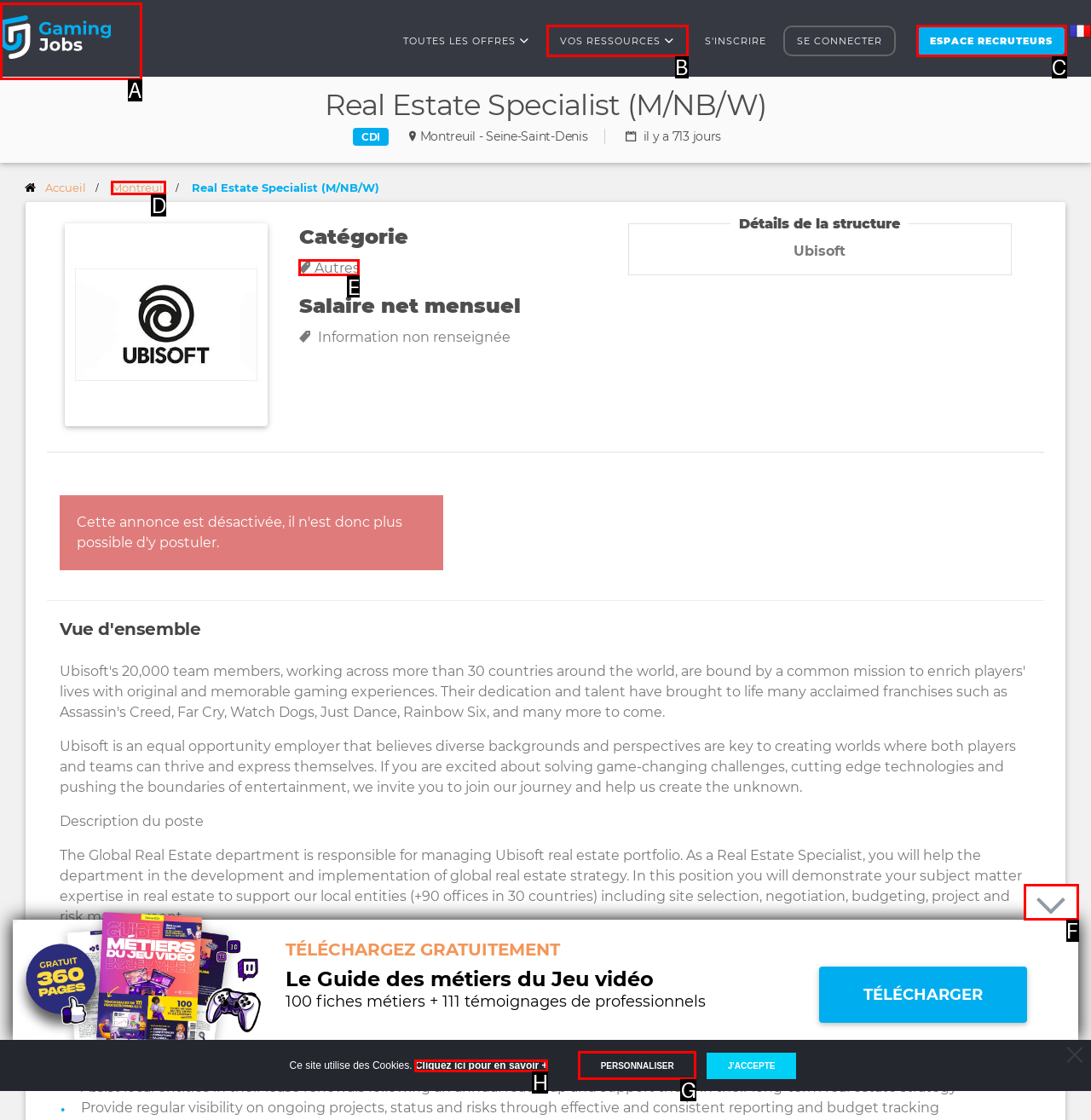Based on the element description: parent_node: TÉLÉCHARGEZ GRATUITEMENT title="Fermer", choose the HTML element that matches best. Provide the letter of your selected option.

F